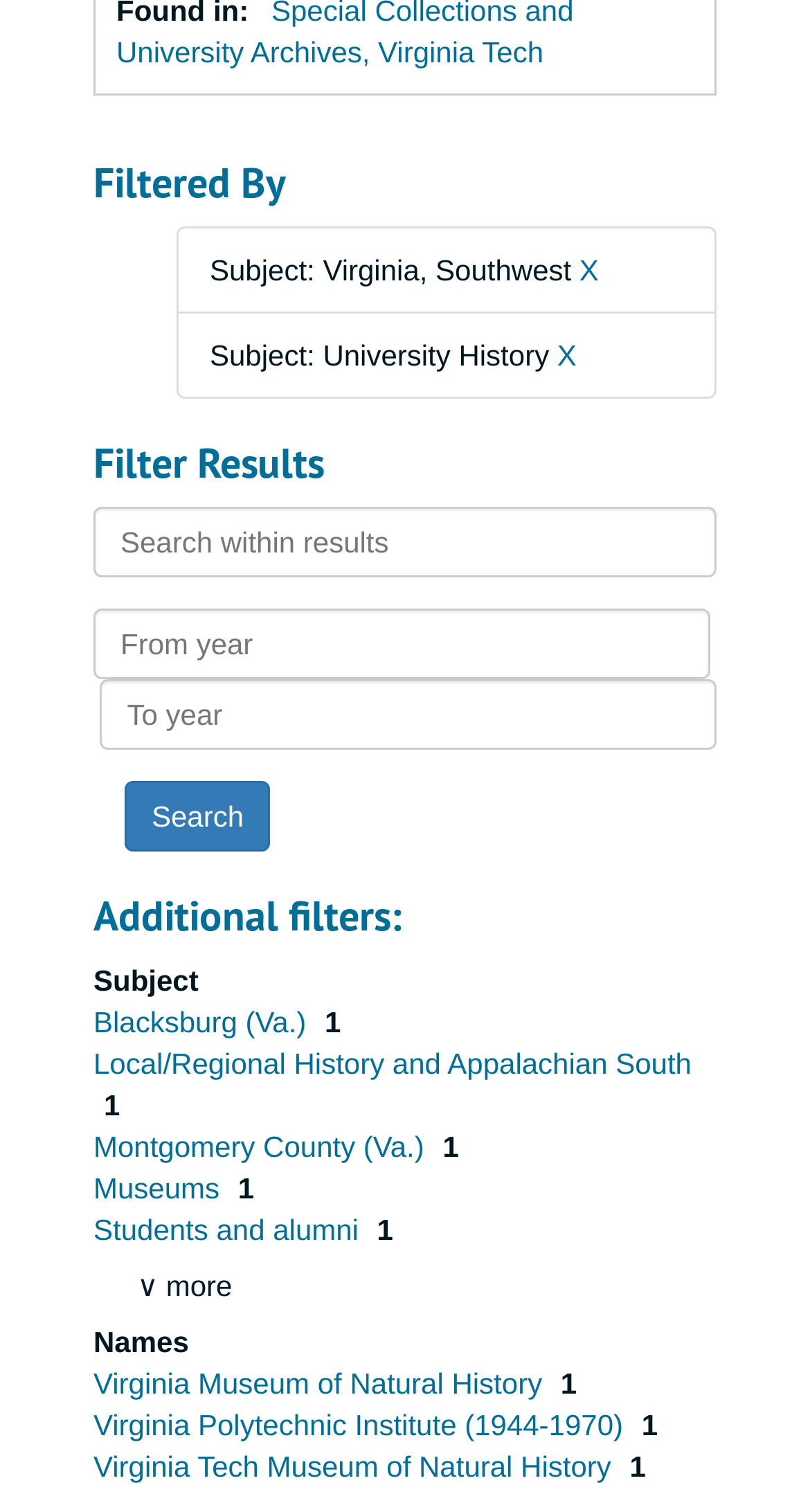Identify the bounding box of the UI component described as: "Virginia Museum of Natural History".

[0.115, 0.904, 0.679, 0.926]